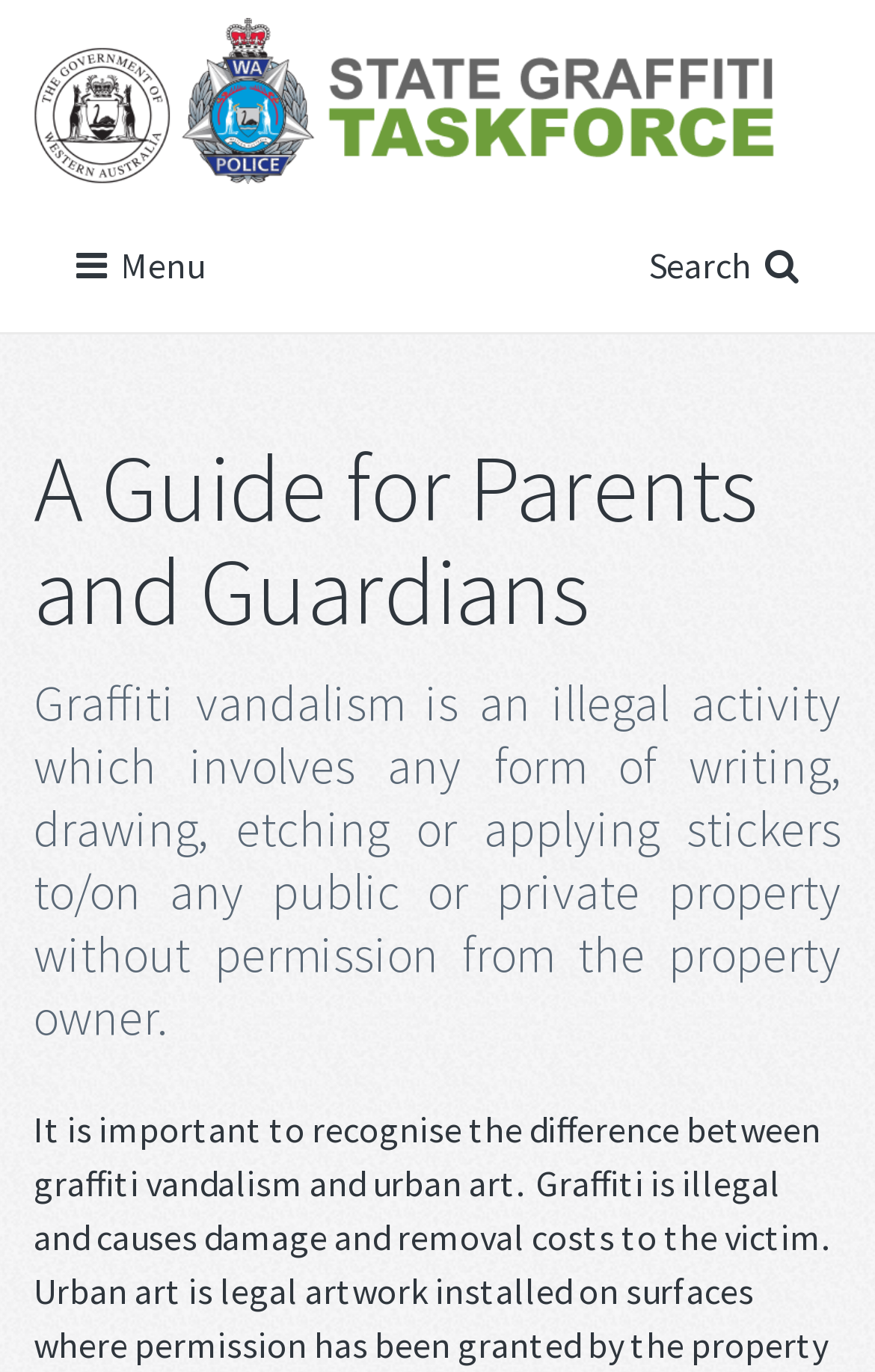How many buttons are in the banner?
By examining the image, provide a one-word or phrase answer.

Two